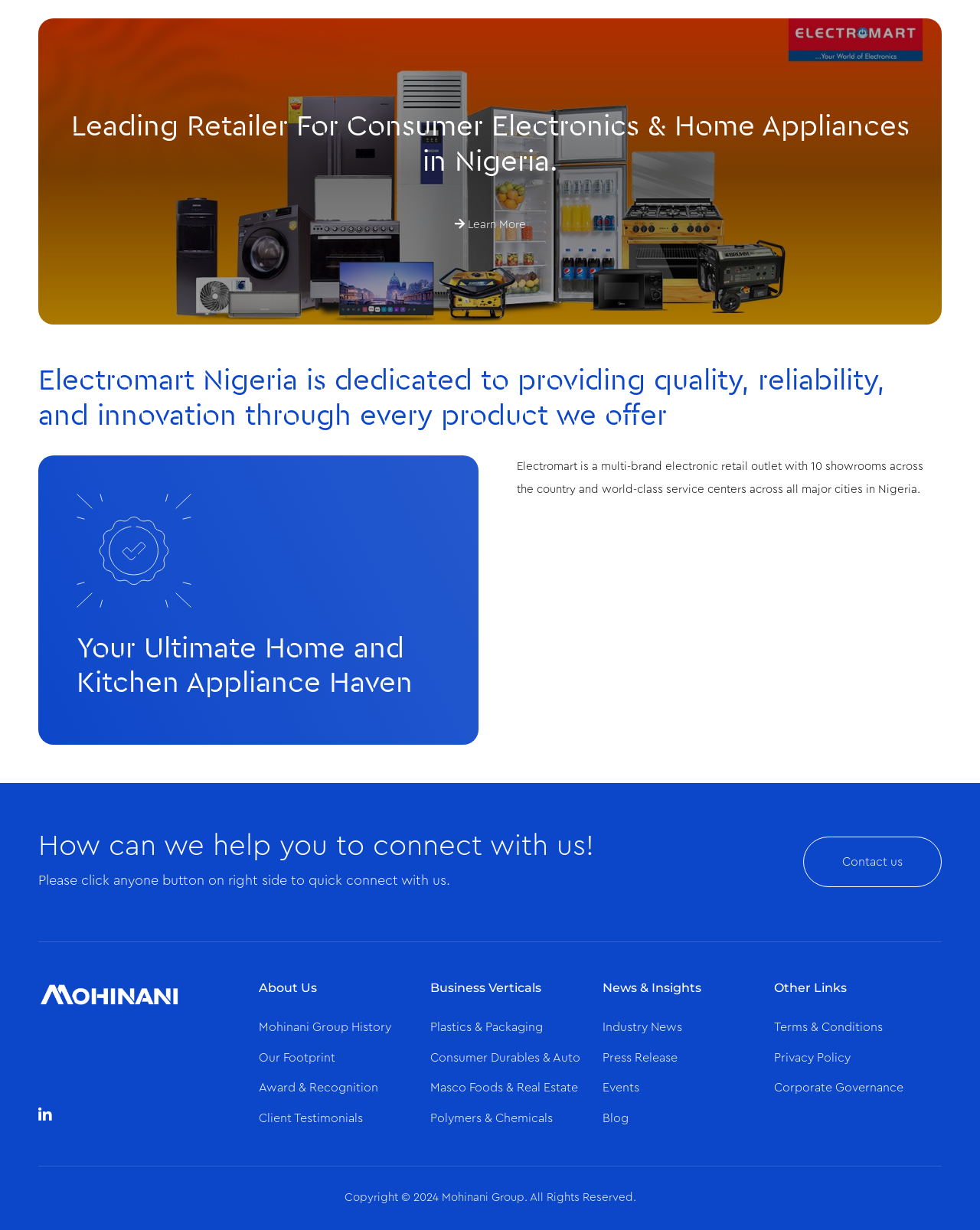Find and specify the bounding box coordinates that correspond to the clickable region for the instruction: "Read Industry News".

[0.615, 0.83, 0.696, 0.84]